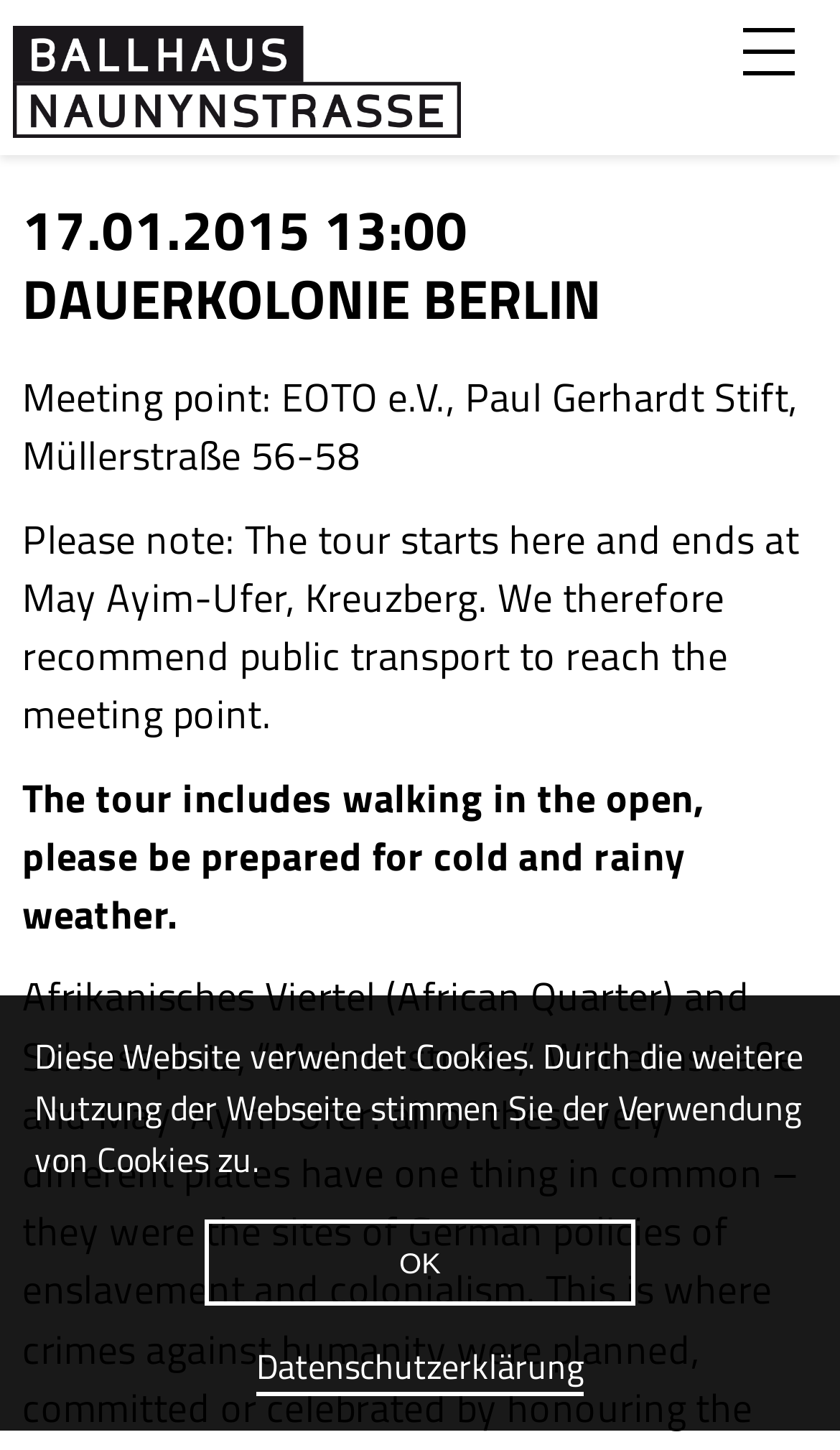Answer succinctly with a single word or phrase:
What should participants be prepared for during the tour?

Cold and rainy weather